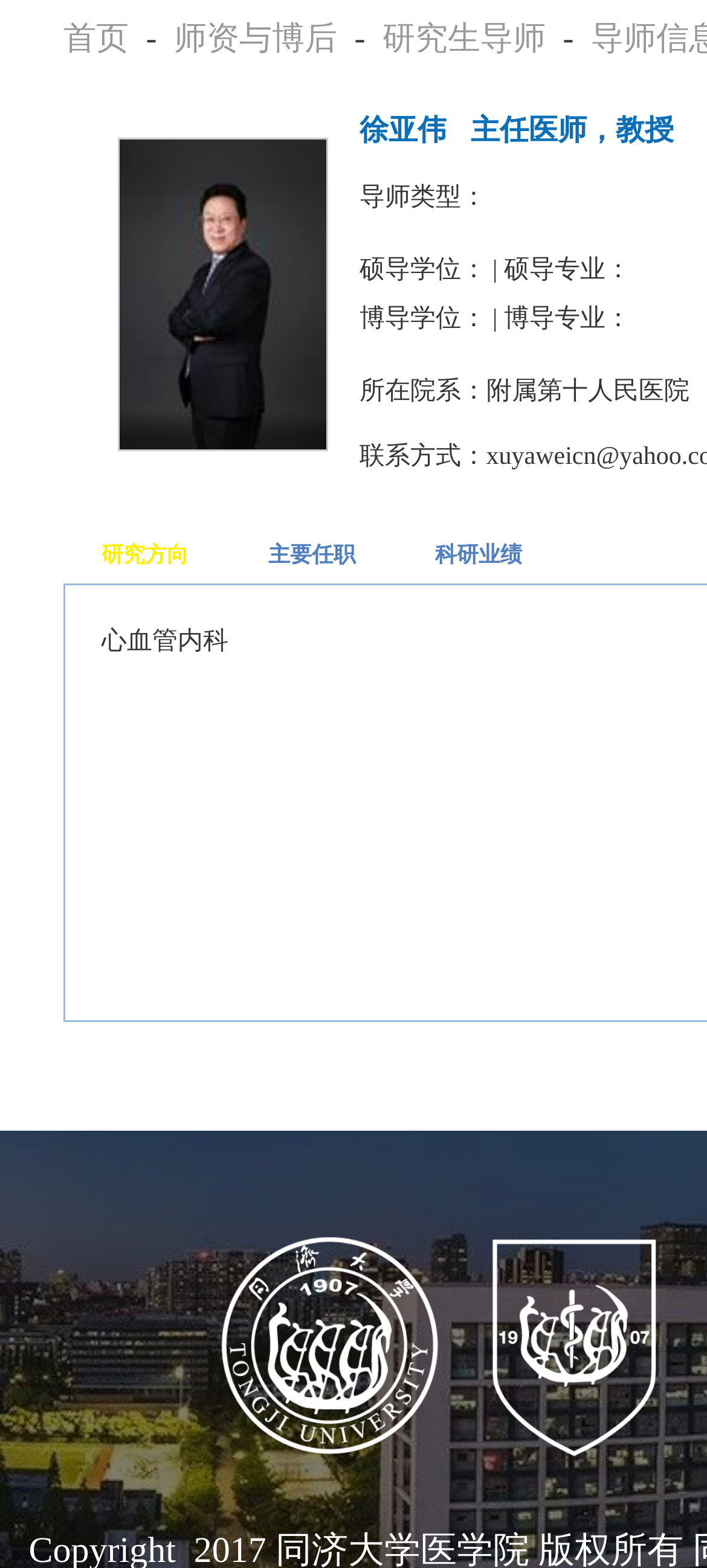Locate the bounding box of the UI element with the following description: "研究生导师".

[0.541, 0.013, 0.772, 0.036]